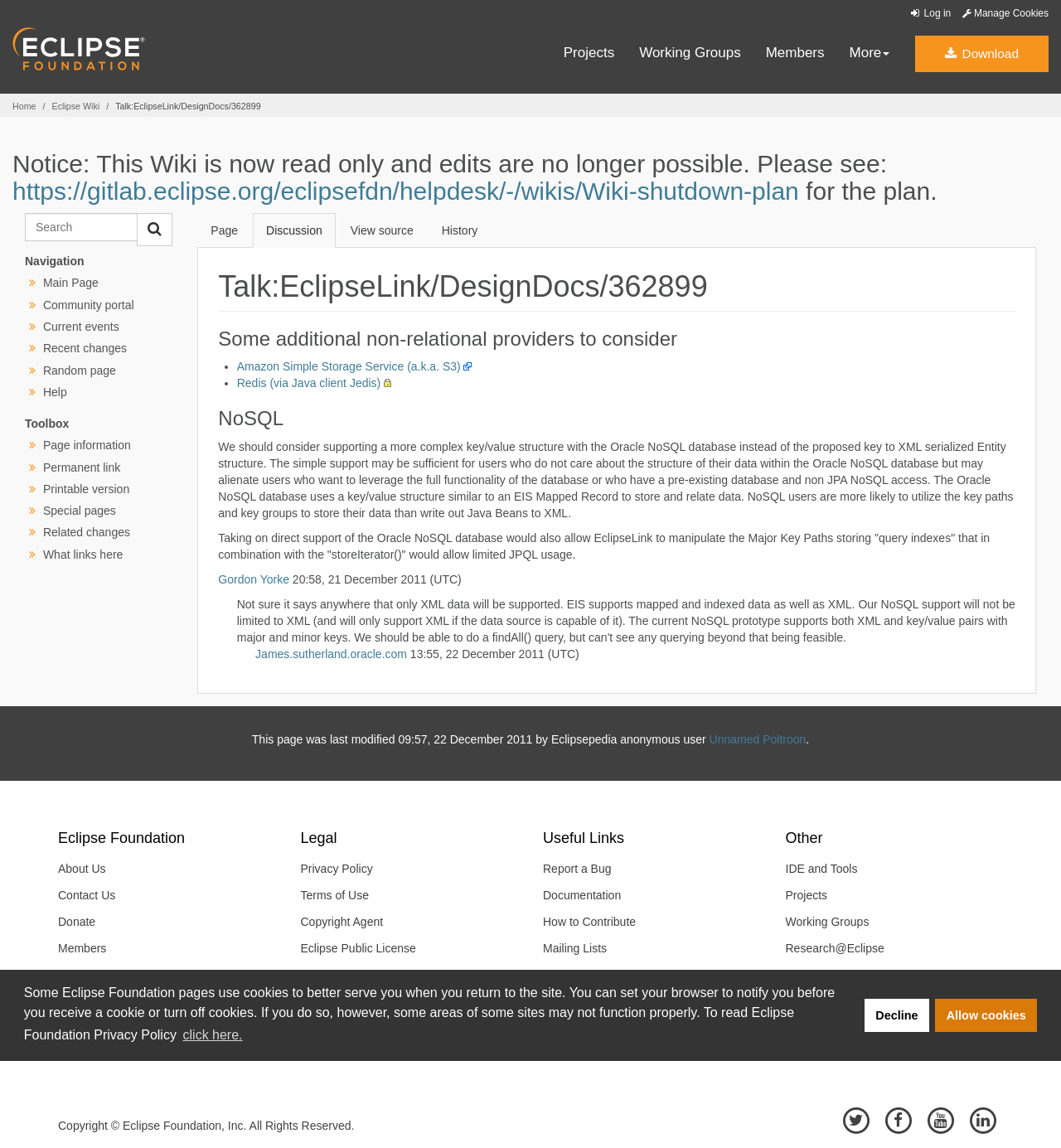Please provide the bounding box coordinate of the region that matches the element description: Report a Bug. Coordinates should be in the format (top-left x, top-left y, bottom-right x, bottom-right y) and all values should be between 0 and 1.

[0.5, 0.745, 0.717, 0.768]